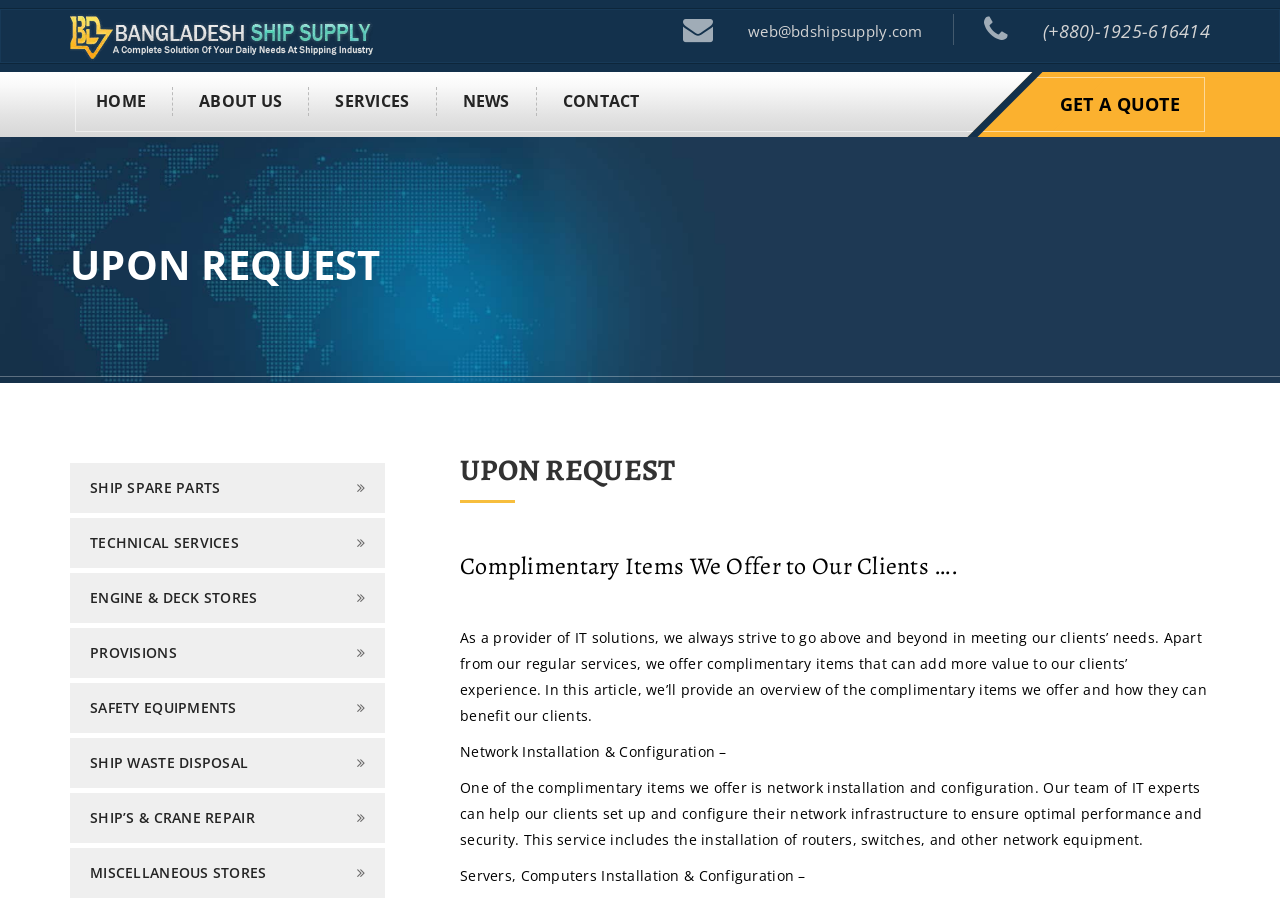Determine the bounding box coordinates of the clickable region to execute the instruction: "Get a quote". The coordinates should be four float numbers between 0 and 1, denoted as [left, top, right, bottom].

[0.806, 0.08, 0.945, 0.153]